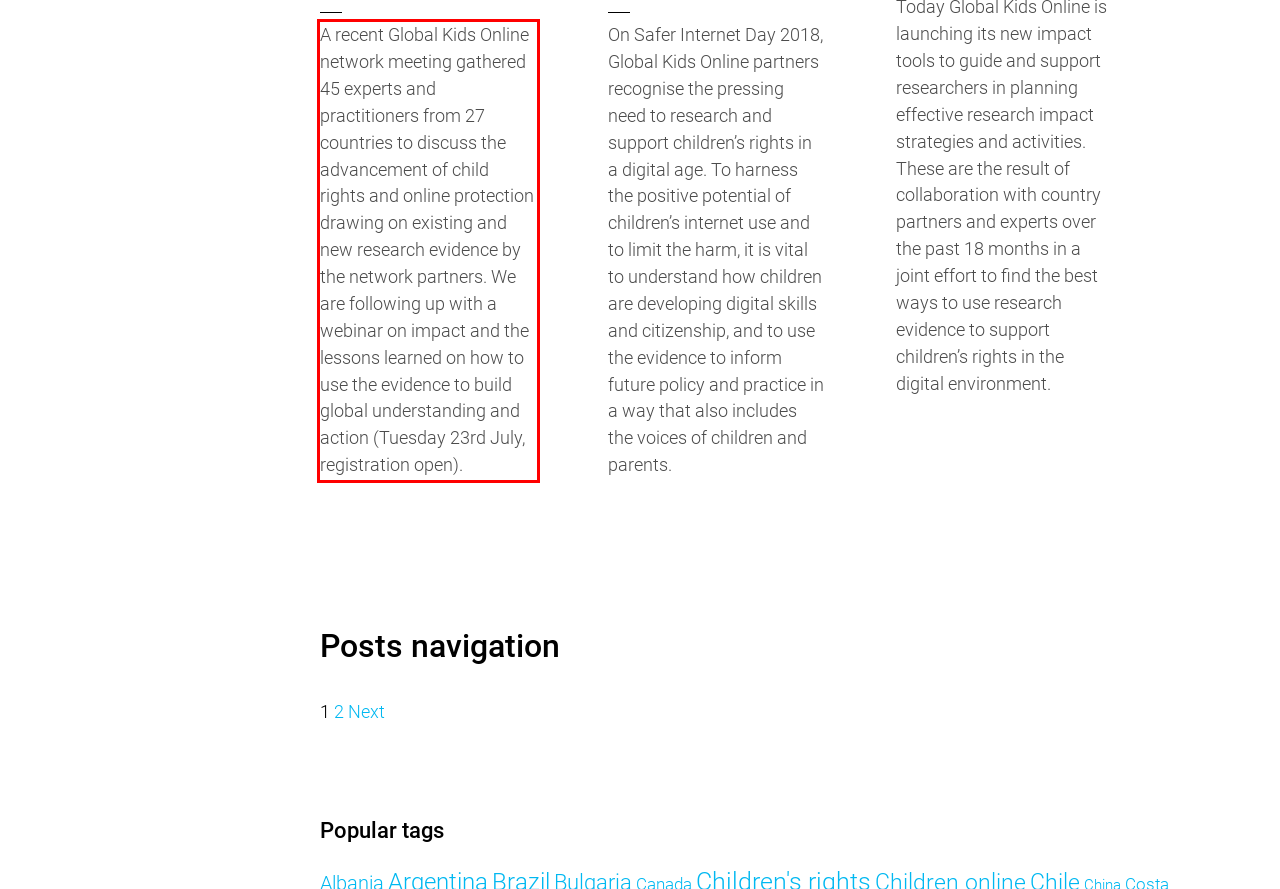Observe the screenshot of the webpage, locate the red bounding box, and extract the text content within it.

A recent Global Kids Online network meeting gathered 45 experts and practitioners from 27 countries to discuss the advancement of child rights and online protection drawing on existing and new research evidence by the network partners. We are following up with a webinar on impact and the lessons learned on how to use the evidence to build global understanding and action (Tuesday 23rd July, registration open).